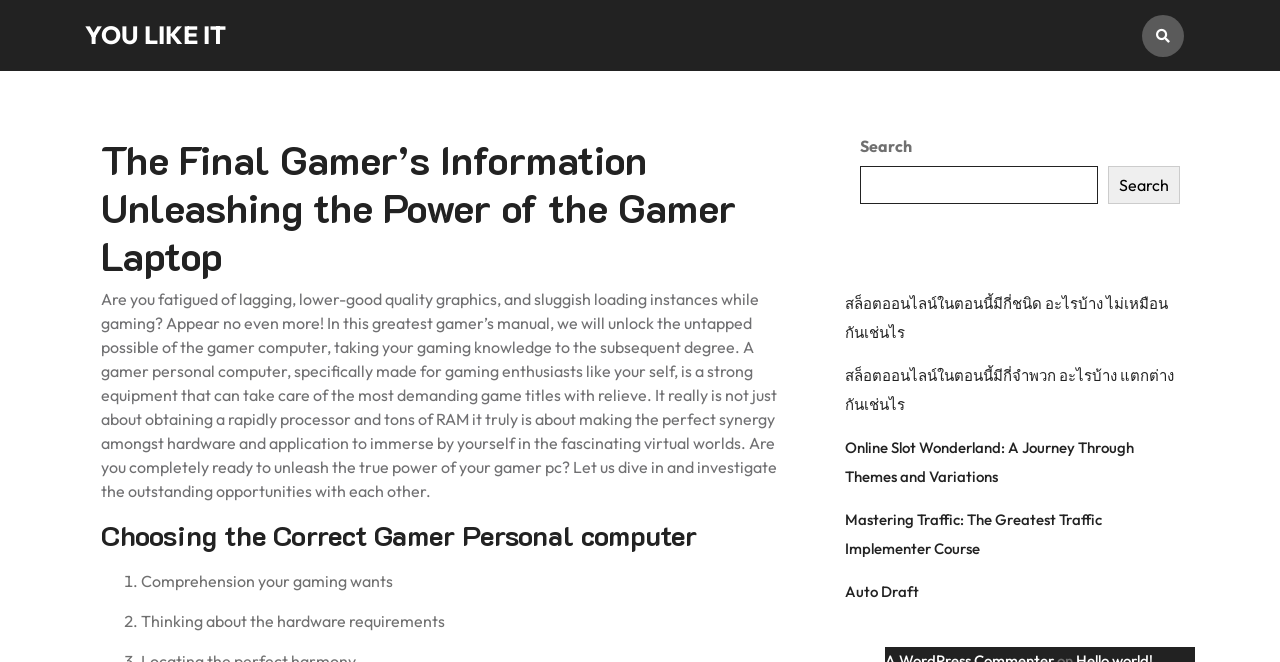Please identify the bounding box coordinates of the element on the webpage that should be clicked to follow this instruction: "Click on the 'YOU LIKE IT' link". The bounding box coordinates should be given as four float numbers between 0 and 1, formatted as [left, top, right, bottom].

[0.066, 0.029, 0.177, 0.077]